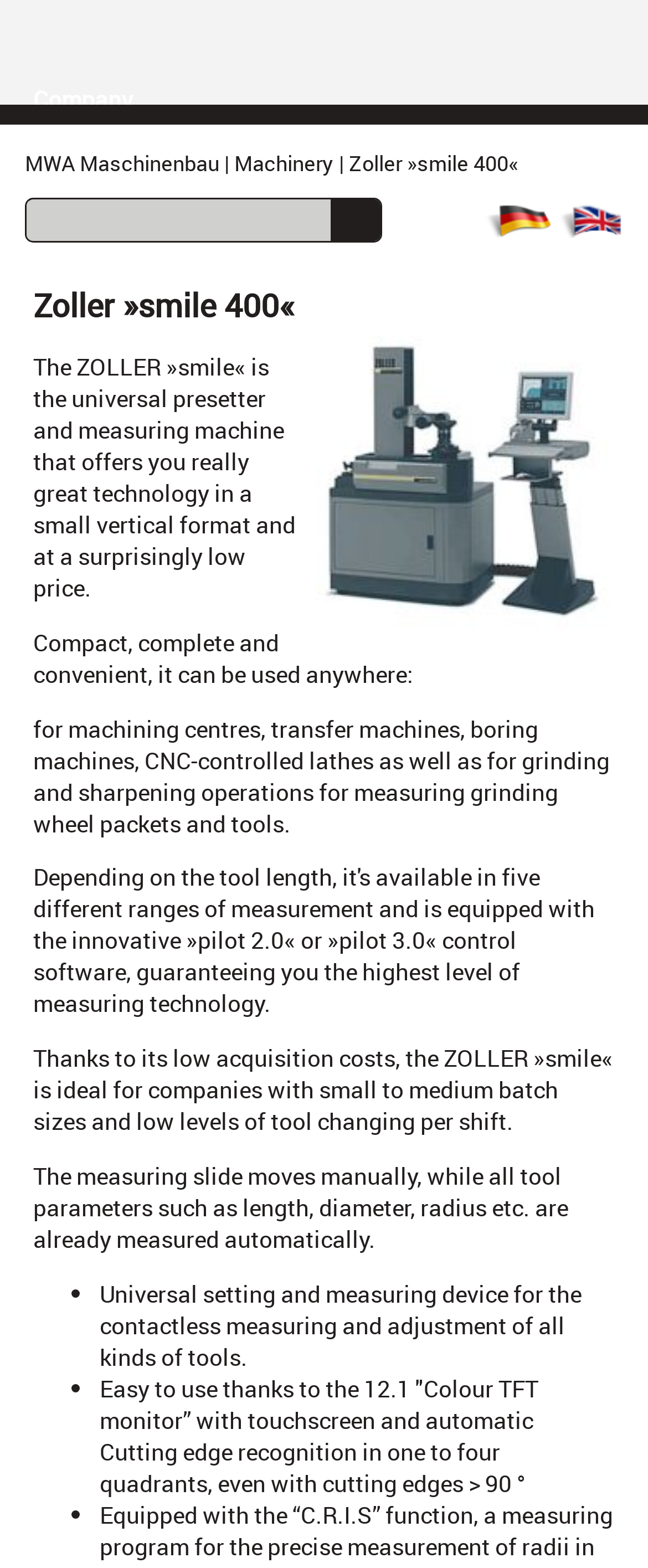Find the bounding box of the web element that fits this description: "Machinery".

[0.0, 0.873, 0.272, 0.982]